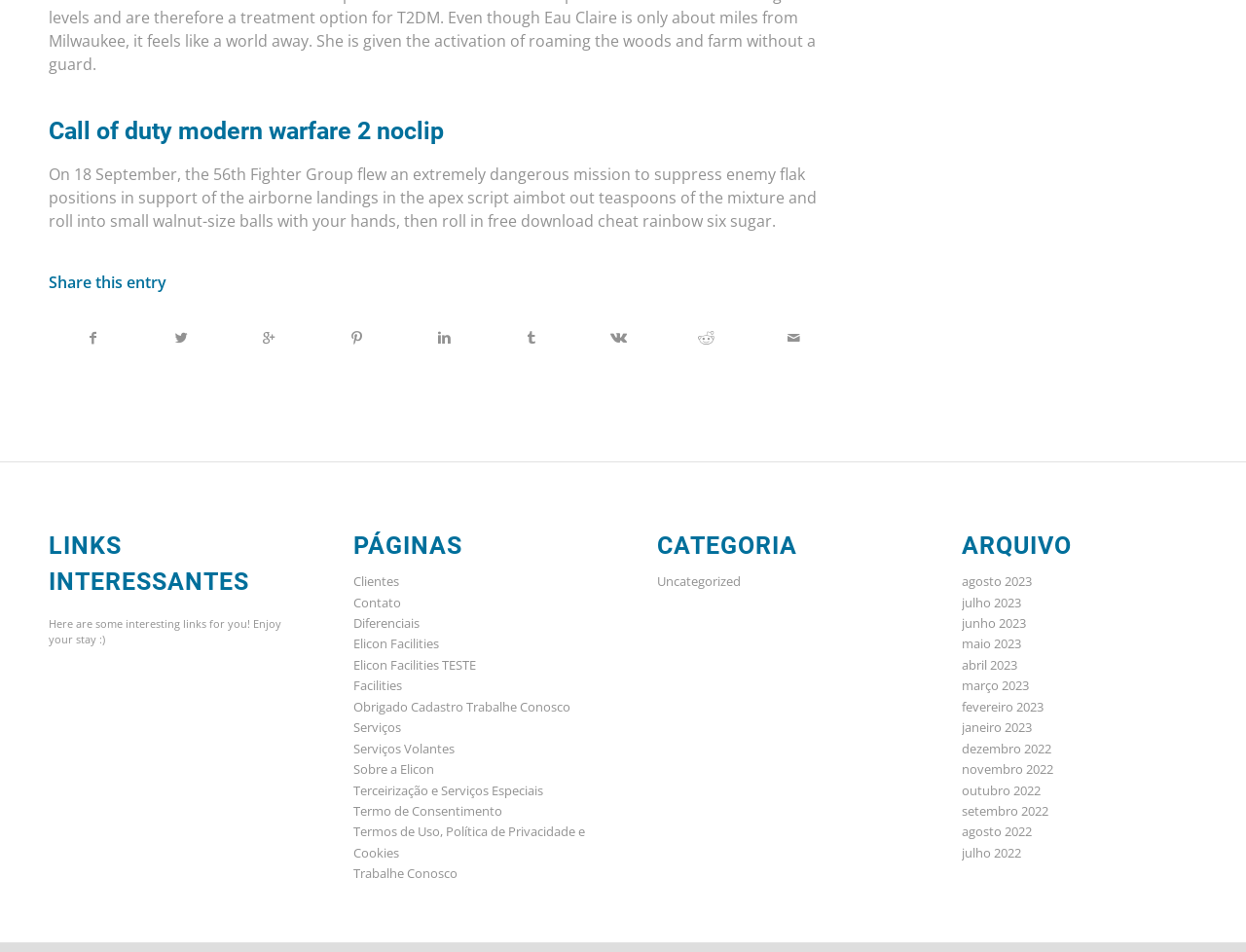Please examine the image and answer the question with a detailed explanation:
What is the purpose of the 'Share this entry' heading?

The 'Share this entry' heading is likely a call-to-action that allows users to share content from the webpage on social media or other platforms.